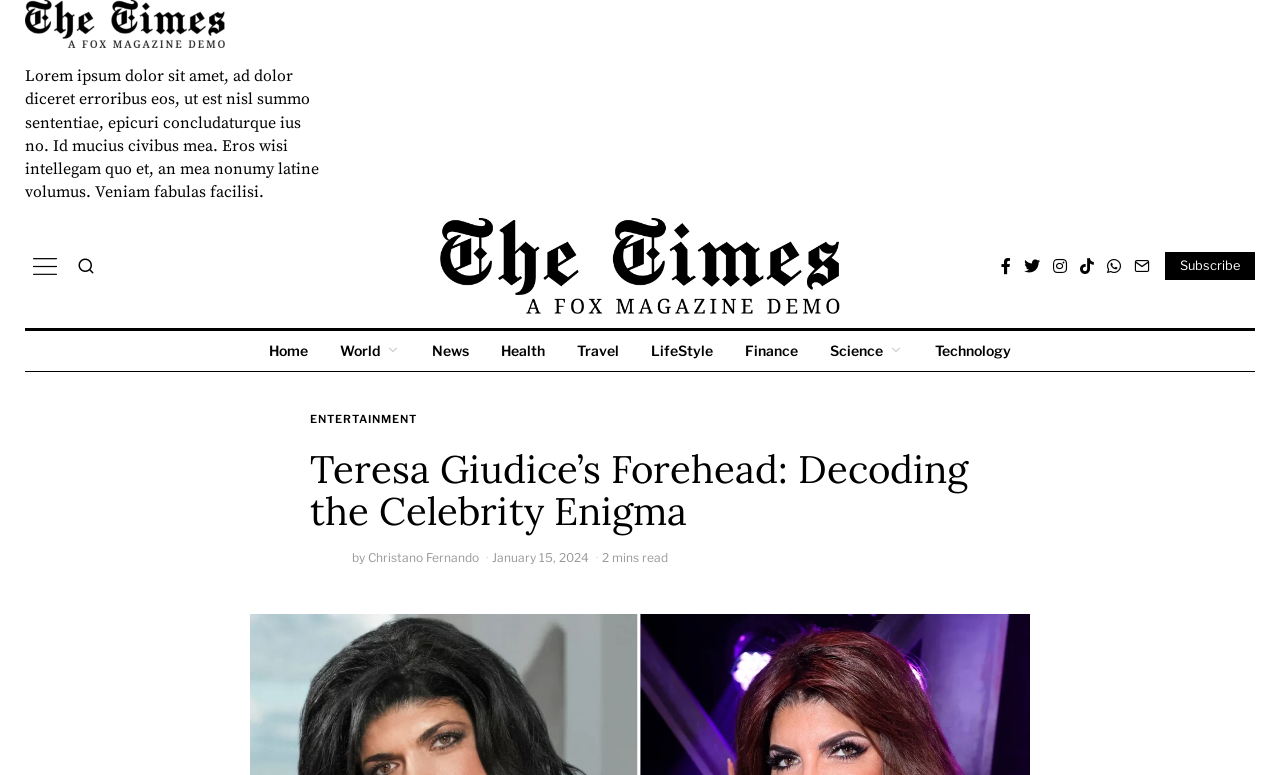Provide an in-depth description of the elements and layout of the webpage.

The webpage is about Teresa Giudice's forehead, with a focus on decoding the celebrity enigma. At the top, there is a large figure that spans almost the entire width of the page. Below the figure, there is a block of text that appears to be a sample or placeholder content, as it contains the Latin phrase "Lorem ipsum dolor sit amet".

To the right of the figure, there are several social media links, including Facebook, Twitter, Instagram, and more, represented by their respective icons. Next to these links is a "Subscribe" button.

Below the figure and the social media links, there is a navigation menu with links to various sections of the website, including Home, World, News, Health, Travel, Lifestyle, Finance, Science, and Technology.

The main content of the webpage is a news article with the title "Teresa Giudice’s Forehead: Decoding the Celebrity Enigma" in a large font. The article is categorized under the "ENTERTAINMENT" section, and it is written by Christano Fernando. The article's publication date is January 15, 2024, and it is estimated to be a 2-minute read.

Overall, the webpage has a clean layout, with a clear hierarchy of elements and a focus on the main article content.